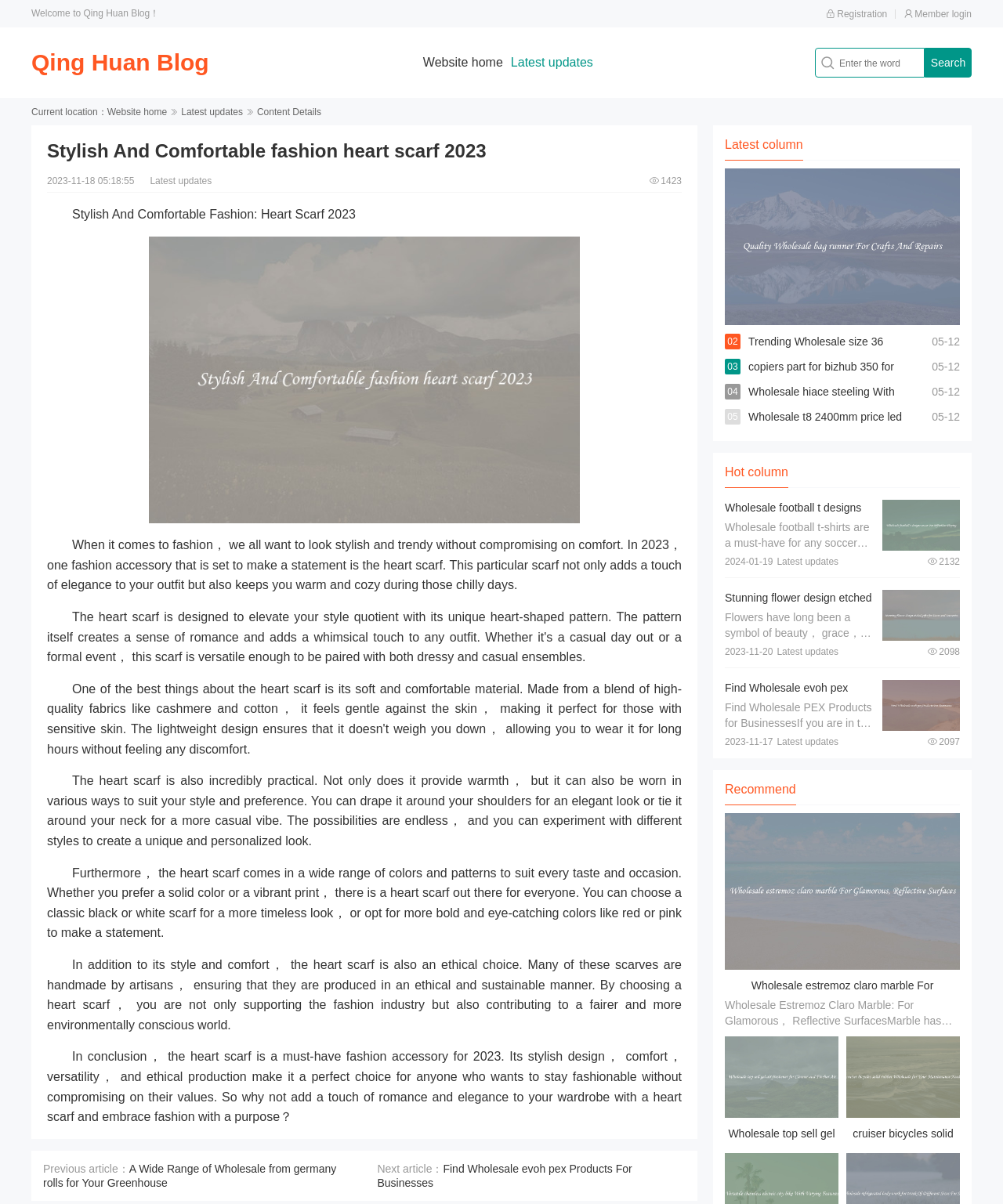What is the date of the article 'Stylish And Comfortable Fashion: Heart Scarf 2023'?
Please give a well-detailed answer to the question.

I found the date of the article by looking at the static text '2023-11-18 05:18:55' which is located near the article title.